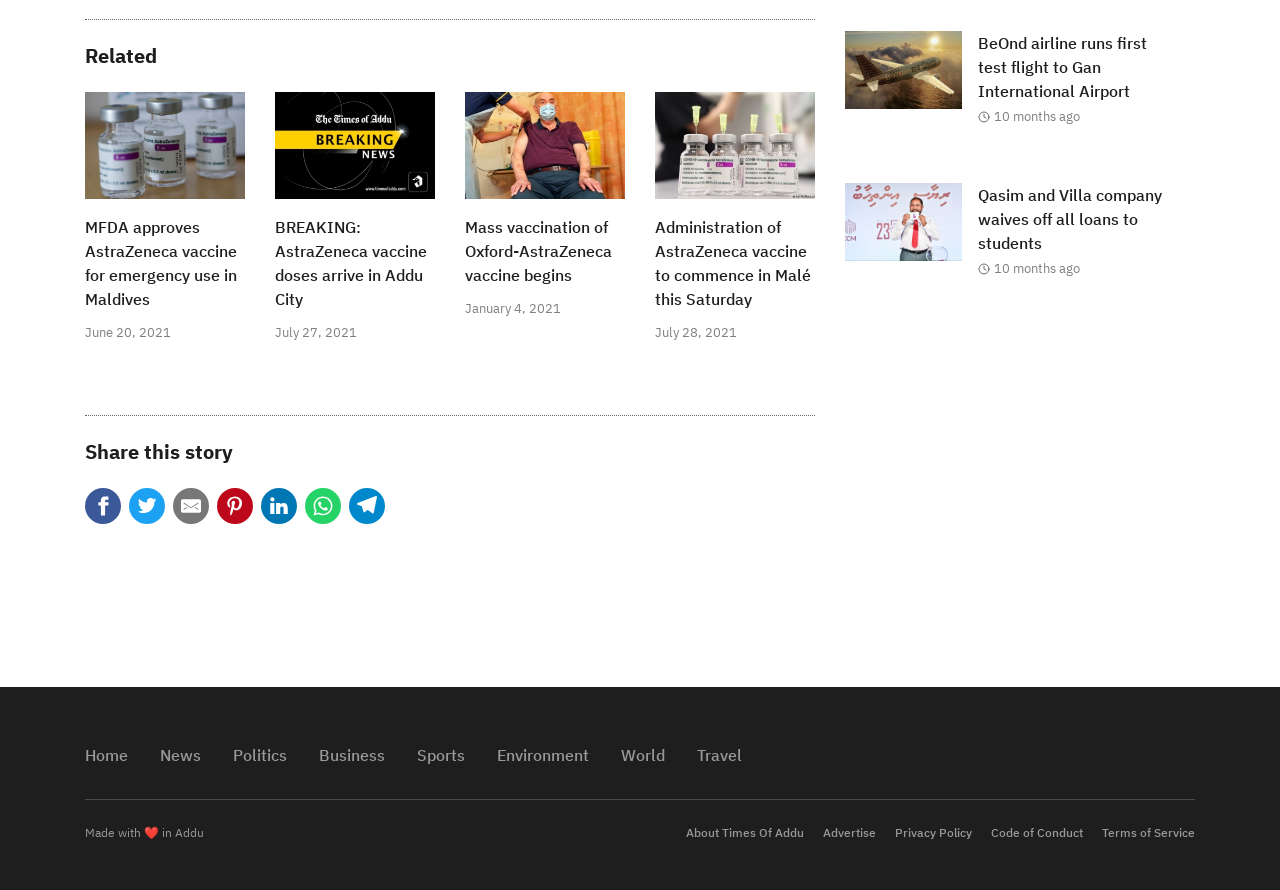Give a concise answer of one word or phrase to the question: 
How many months ago was the news article 'BeOnd airline runs first test flight to Gan International Airport' published?

10 months